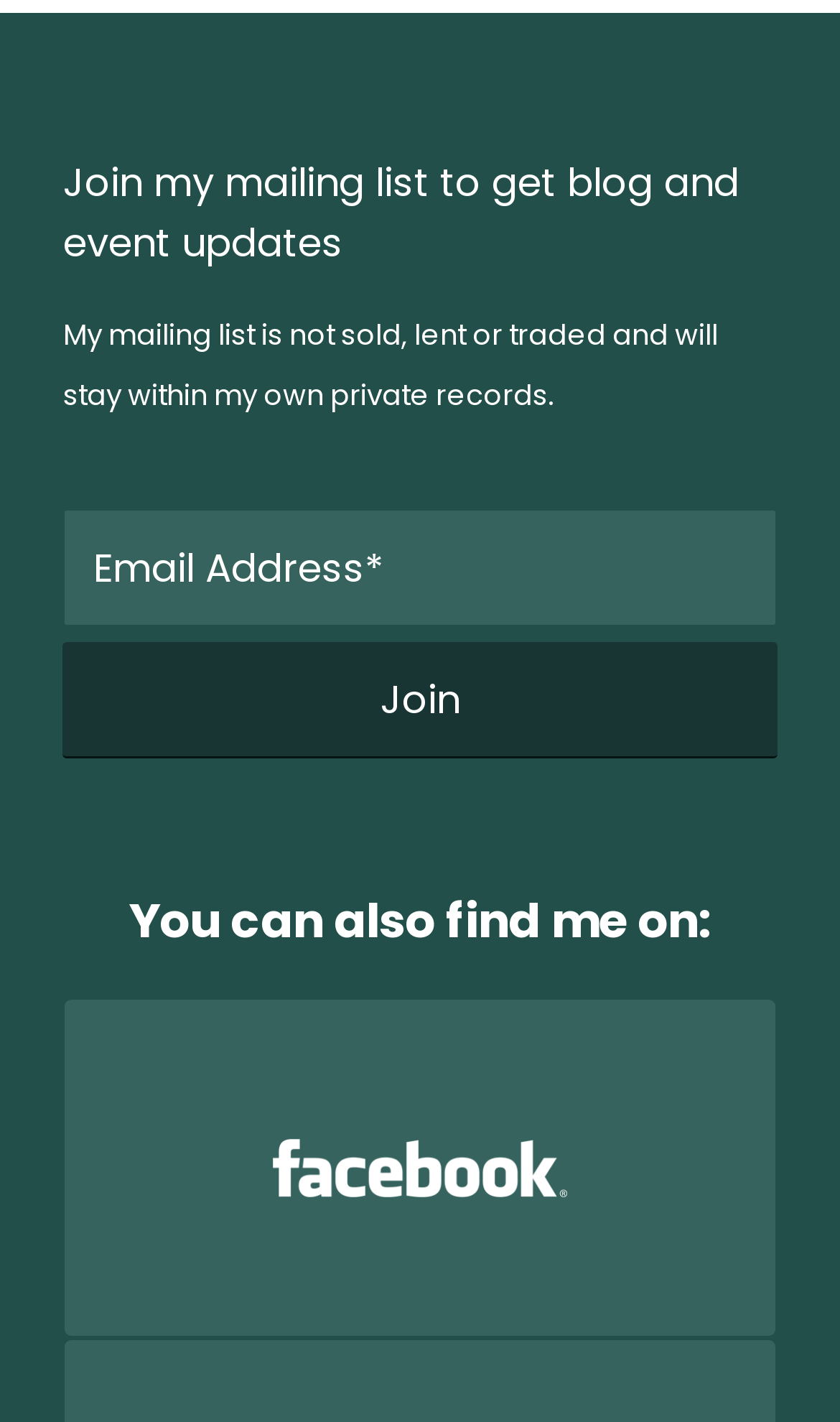What is required to join the mailing list?
Carefully analyze the image and provide a detailed answer to the question.

The textbox labeled 'Email Address *' is required to join the mailing list, as indicated by the asterisk symbol.